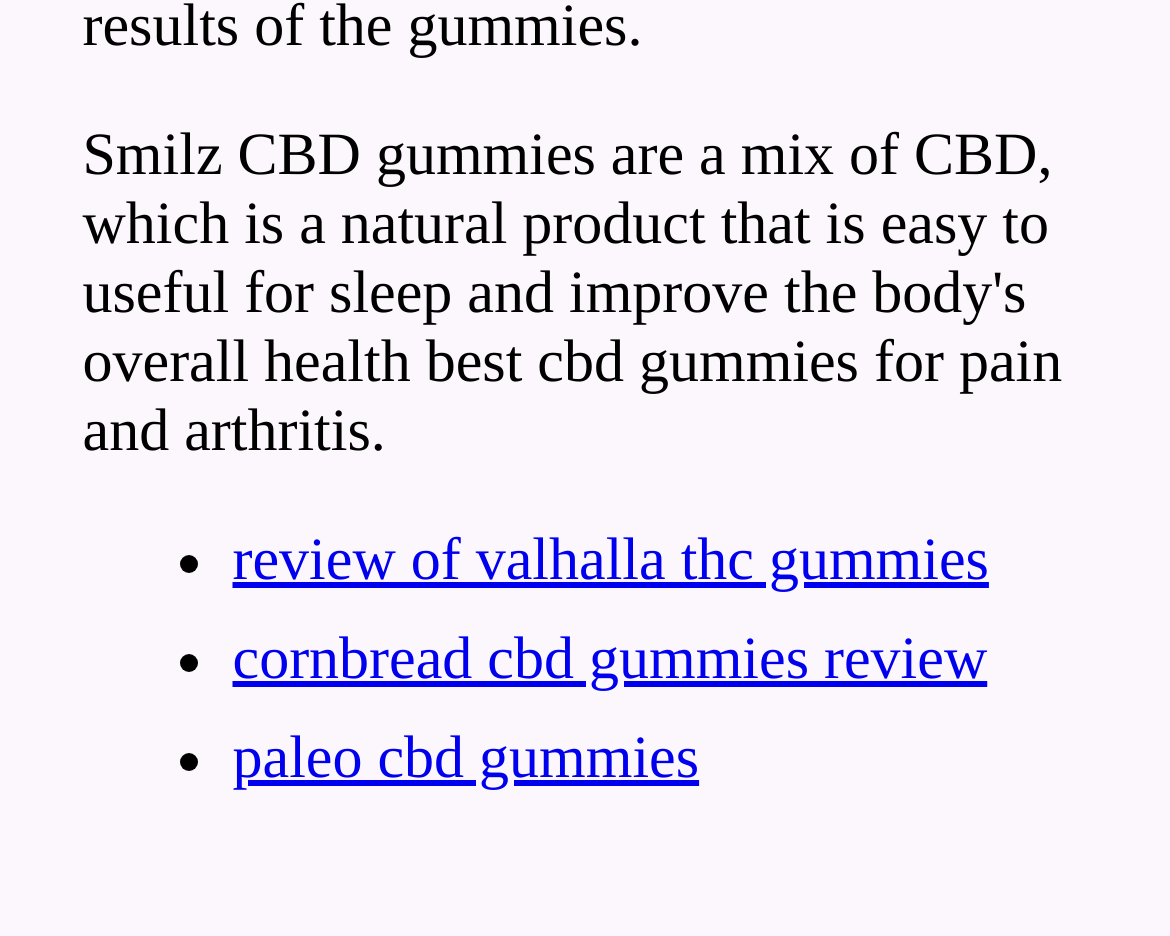Determine the bounding box coordinates of the UI element described by: "review of valhalla thc gummies".

[0.199, 0.564, 0.845, 0.634]